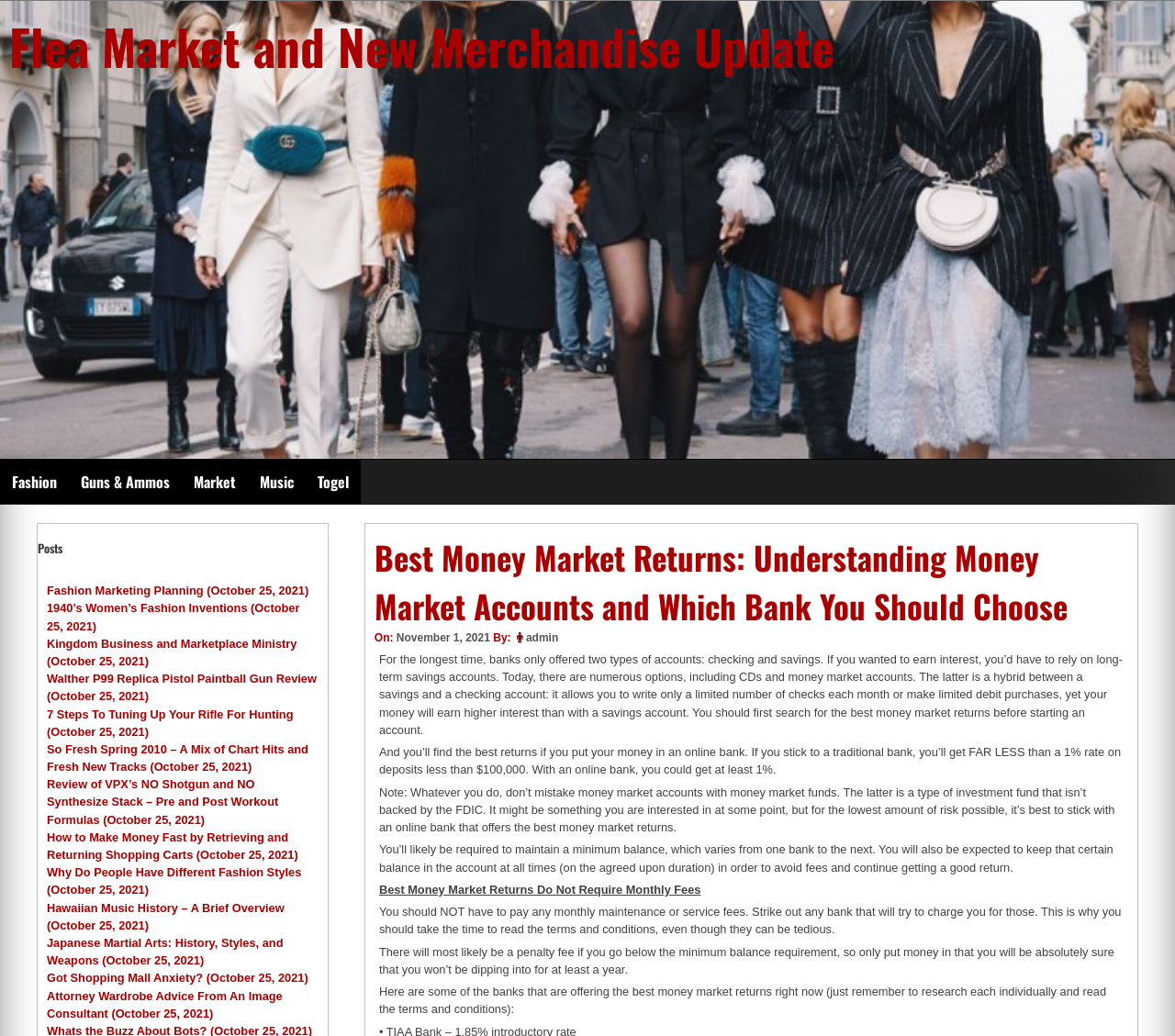Give a detailed account of the webpage, highlighting key information.

This webpage appears to be a blog post about money market accounts and how to choose the best one. At the top of the page, there is a navigation menu with links to various categories such as "Fashion", "Guns & Ammos", "Market", "Music", and "Togel". Below the navigation menu, there is a header section with the title "Best Money Market Returns: Understanding Money Market Accounts and Which Bank You Should Choose" and a subheading with the date "November 1, 2021" and the author "admin".

The main content of the page is divided into several paragraphs that discuss the benefits of money market accounts, how they work, and what to look for when choosing a bank. The text explains that money market accounts offer higher interest rates than traditional savings accounts and that online banks tend to offer better returns than traditional banks. It also warns against mistaking money market accounts with money market funds, which are a type of investment fund that is not backed by the FDIC.

The page also lists some requirements to consider when choosing a money market account, such as maintaining a minimum balance and avoiding monthly fees. There is a section that lists some banks that are currently offering good money market returns, but it advises readers to research each bank individually and read the terms and conditions.

On the right-hand side of the page, there is a section titled "Posts" that lists several links to other blog posts on various topics such as fashion, business, and music. These links are dated October 25, 2021.